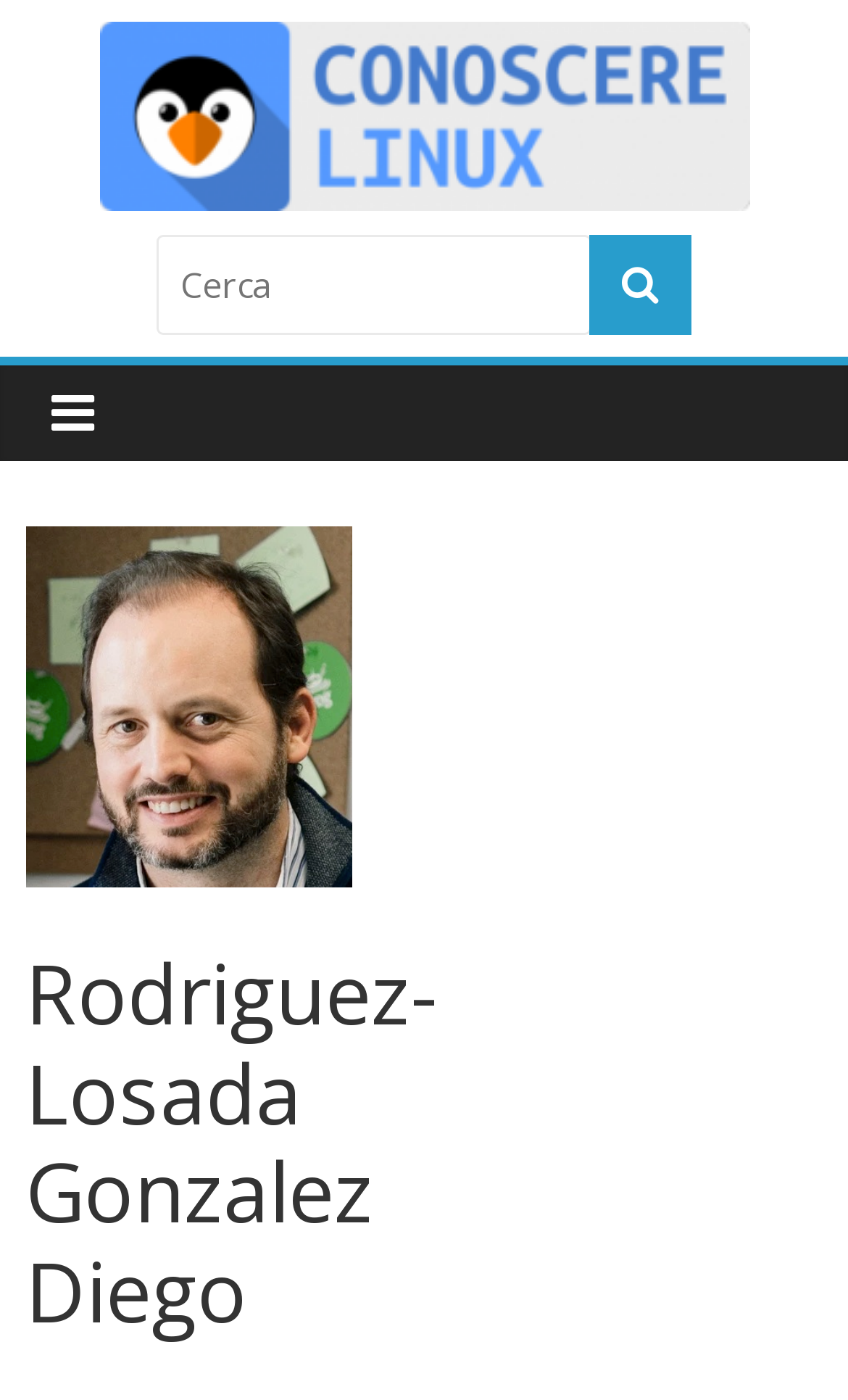What is the name of the person on this webpage?
From the screenshot, provide a brief answer in one word or phrase.

Rodriguez-Losada Gonzalez Diego